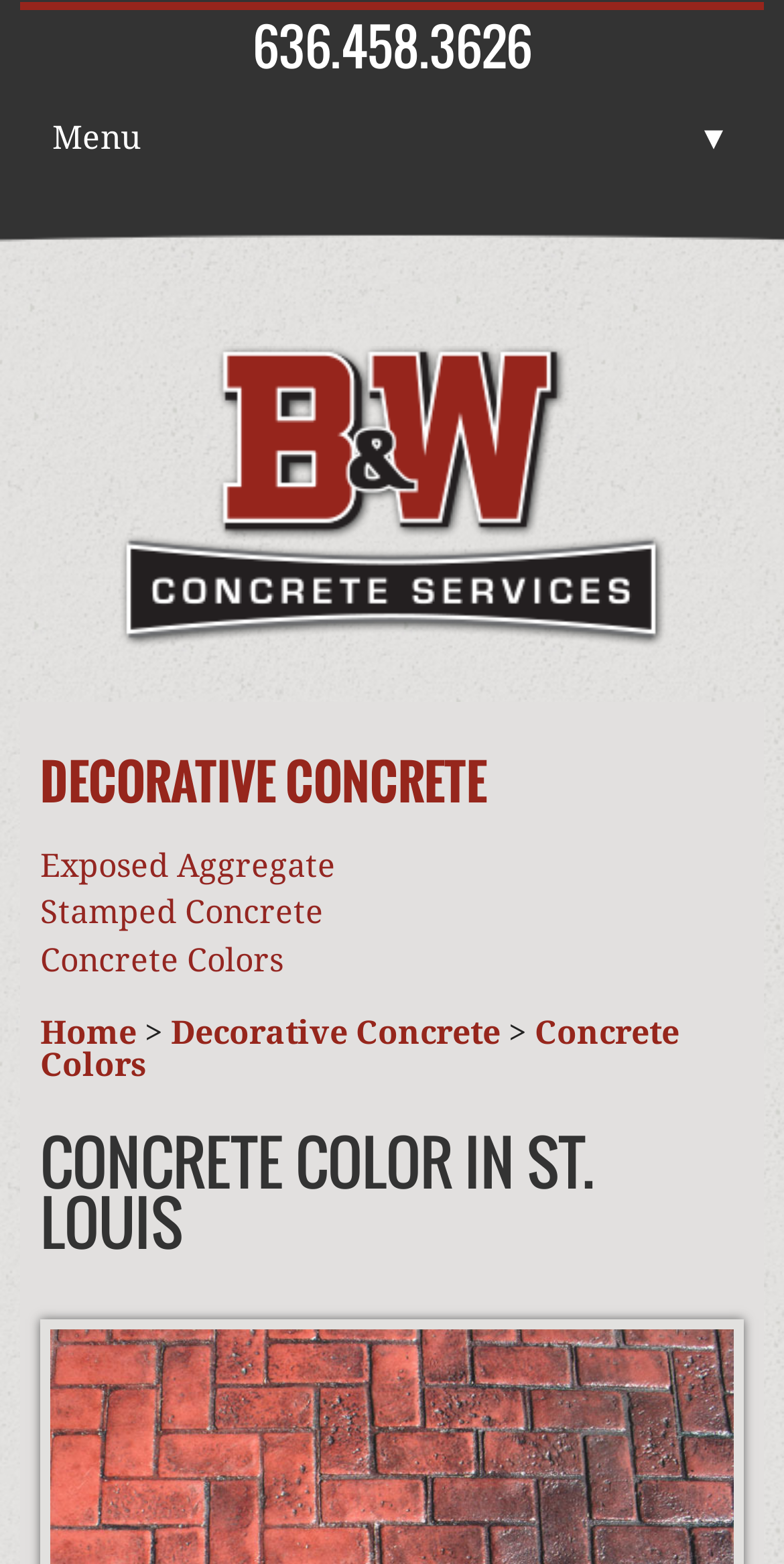Please identify the bounding box coordinates of the clickable region that I should interact with to perform the following instruction: "View decorative concrete options". The coordinates should be expressed as four float numbers between 0 and 1, i.e., [left, top, right, bottom].

[0.051, 0.483, 0.949, 0.514]